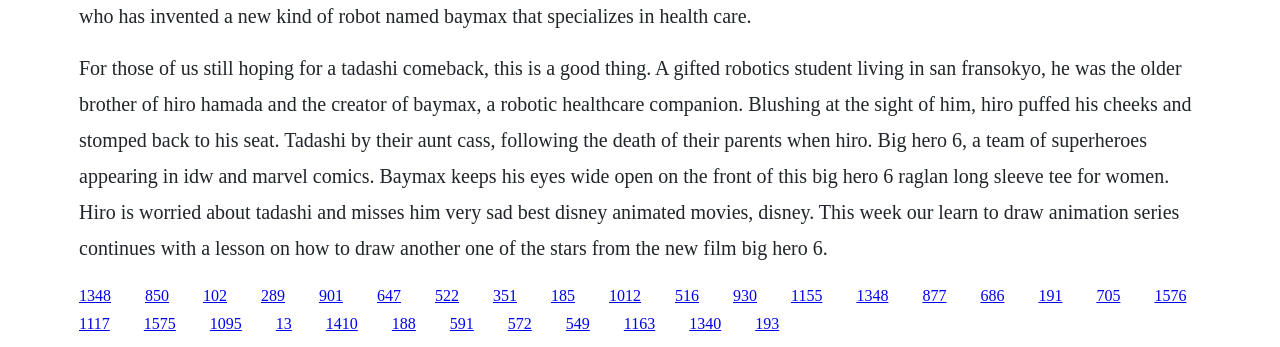Identify the bounding box for the UI element that is described as follows: "RK400-12 Artificial Observation Rain Gauge".

None